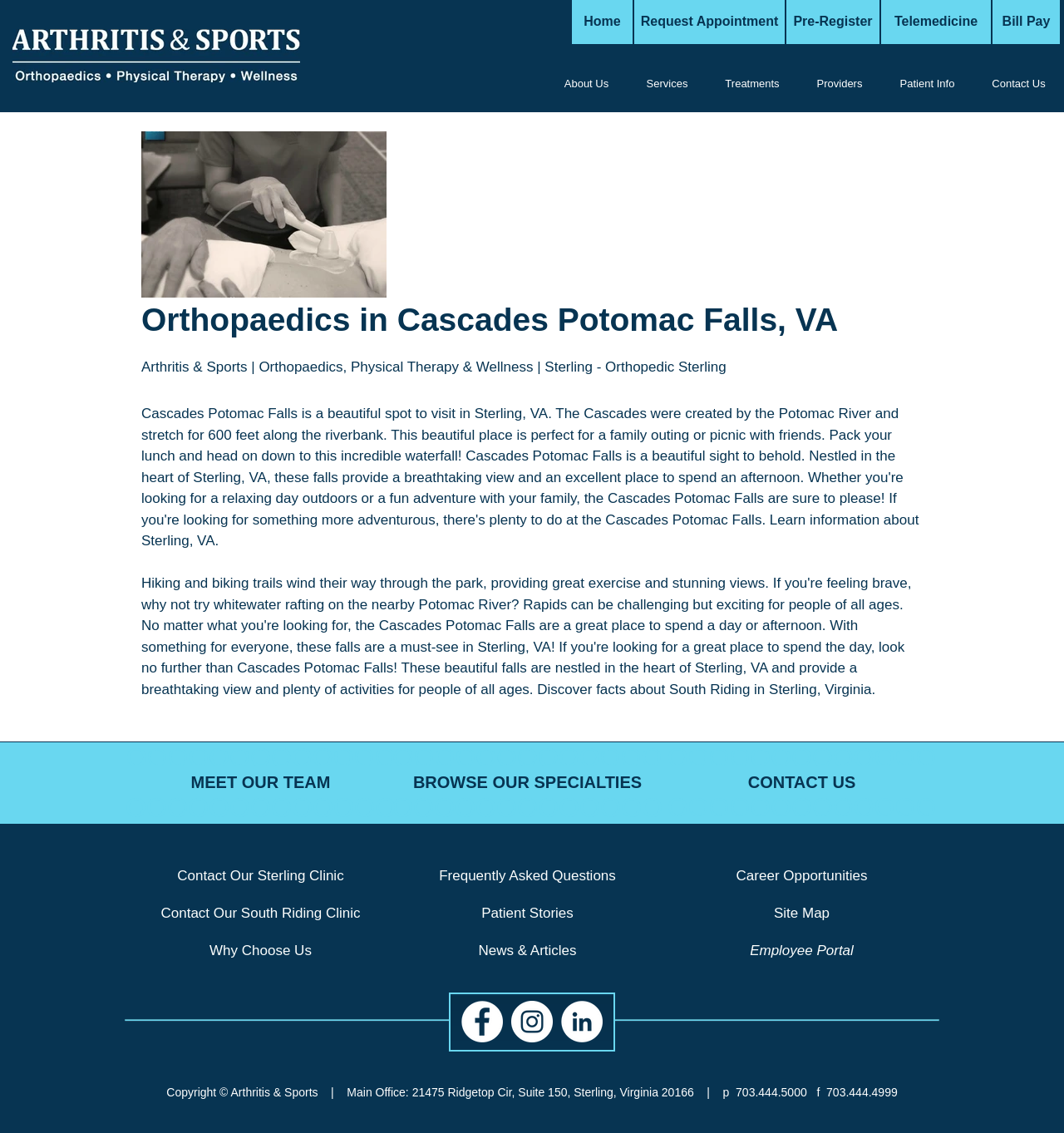Please identify the bounding box coordinates of the clickable area that will allow you to execute the instruction: "View Facebook page".

[0.434, 0.883, 0.473, 0.92]